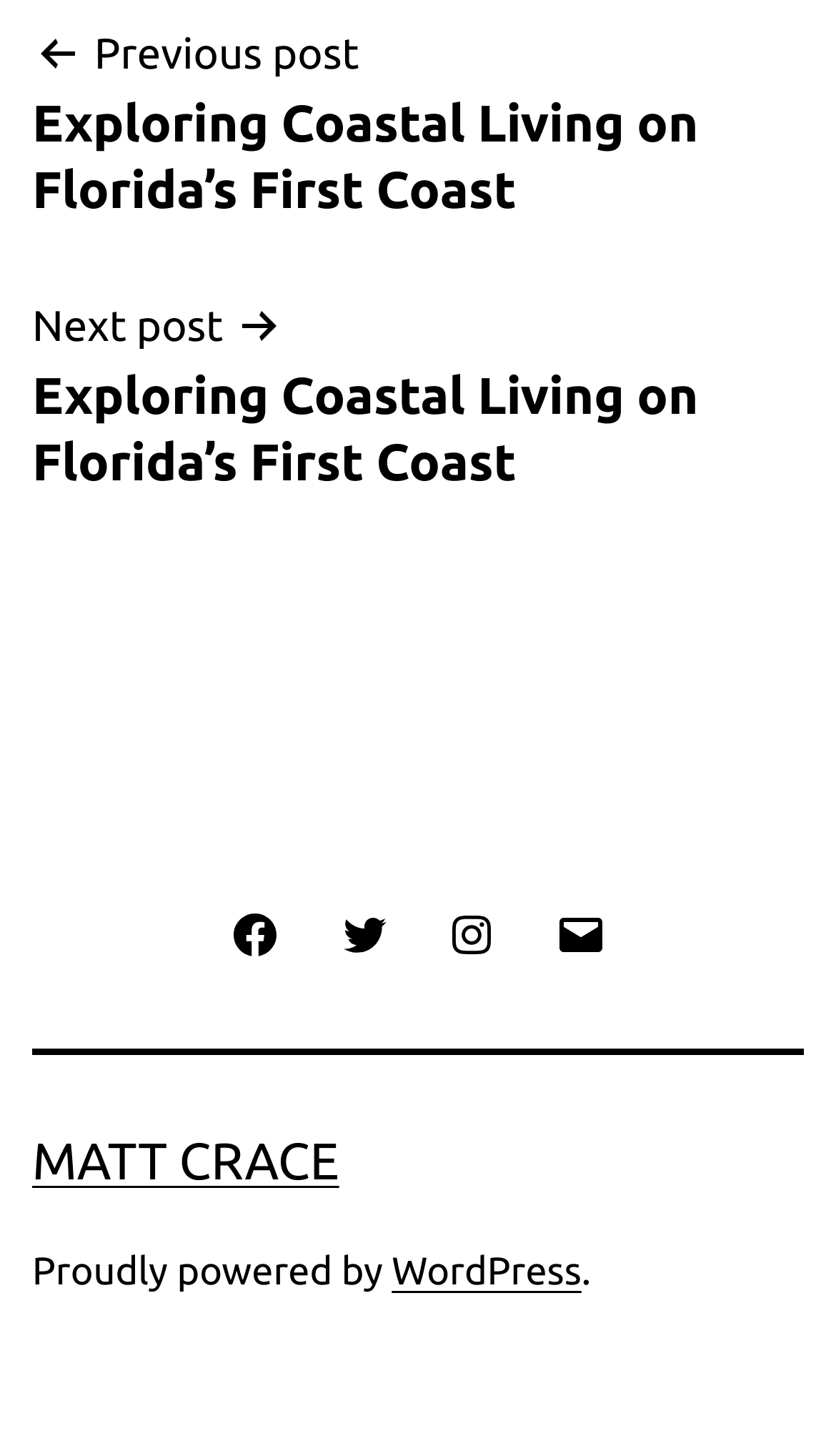Please give a concise answer to this question using a single word or phrase: 
What is the text above the social media links?

Secondary menu